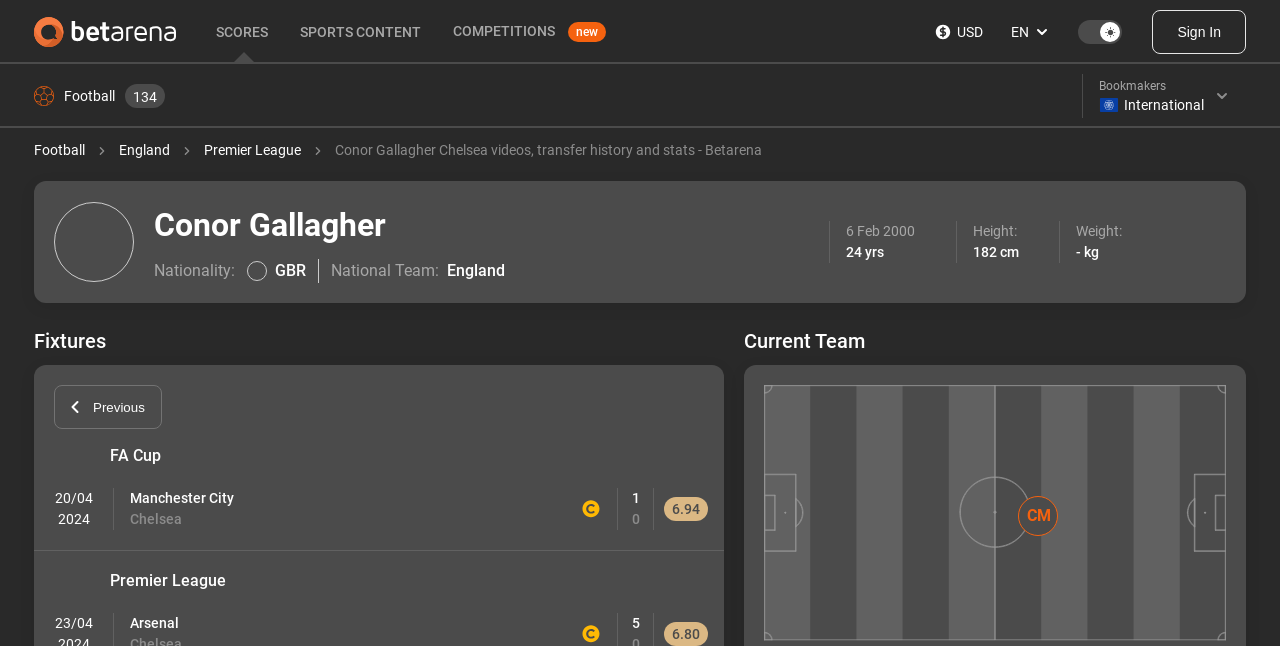What is Conor Gallagher's height?
Look at the webpage screenshot and answer the question with a detailed explanation.

I found Conor Gallagher's height on the webpage, which is displayed as 'Height: 182 cm' in the section that shows his personal details.